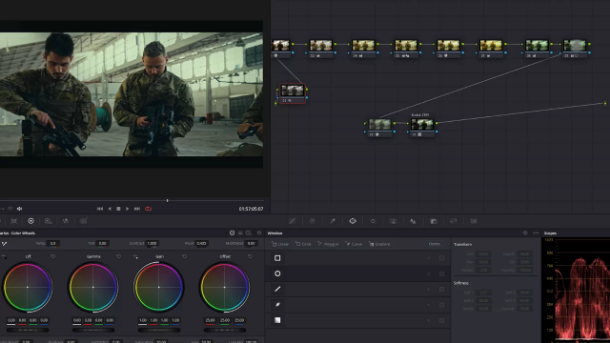Give an in-depth description of the image.

The image showcases a scene from a short film, prominently featuring two individuals in military gear, actively examining their weapons. This shot captures a moment of tension and focus, likely set in a spacious, industrial location with large windows allowing natural light to filter in, enhancing the cinematic atmosphere.

In the lower part of the image, the interface of DaVinci Resolve, a powerful color grading and editing software, is displayed. This interface includes color wheels and various editing tools, indicating that the creator is engaged in the post-production process. The timeline at the bottom reflects active editing, suggesting that the film is in the final stages of production and that meticulous attention is being paid to color correction and overall visual quality. 

The accompanying text hints at the creator's journey through the editing process, discussing their experience with different viewing platforms and the resulting quality of the film when viewed on various devices, emphasizing their commitment to achieving the best possible outcome for the project.